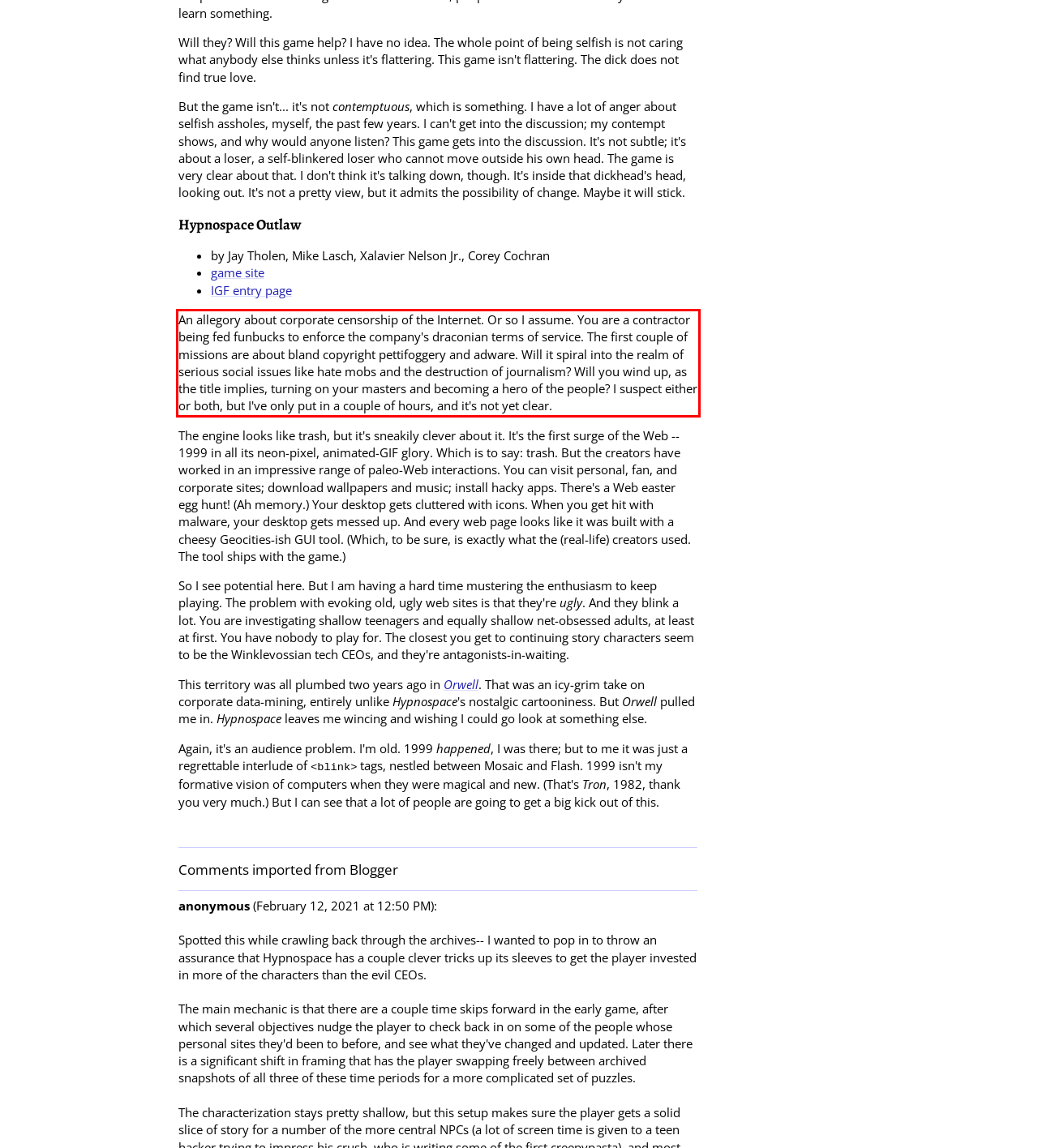Identify and extract the text within the red rectangle in the screenshot of the webpage.

An allegory about corporate censorship of the Internet. Or so I assume. You are a contractor being fed funbucks to enforce the company's draconian terms of service. The first couple of missions are about bland copyright pettifoggery and adware. Will it spiral into the realm of serious social issues like hate mobs and the destruction of journalism? Will you wind up, as the title implies, turning on your masters and becoming a hero of the people? I suspect either or both, but I've only put in a couple of hours, and it's not yet clear.